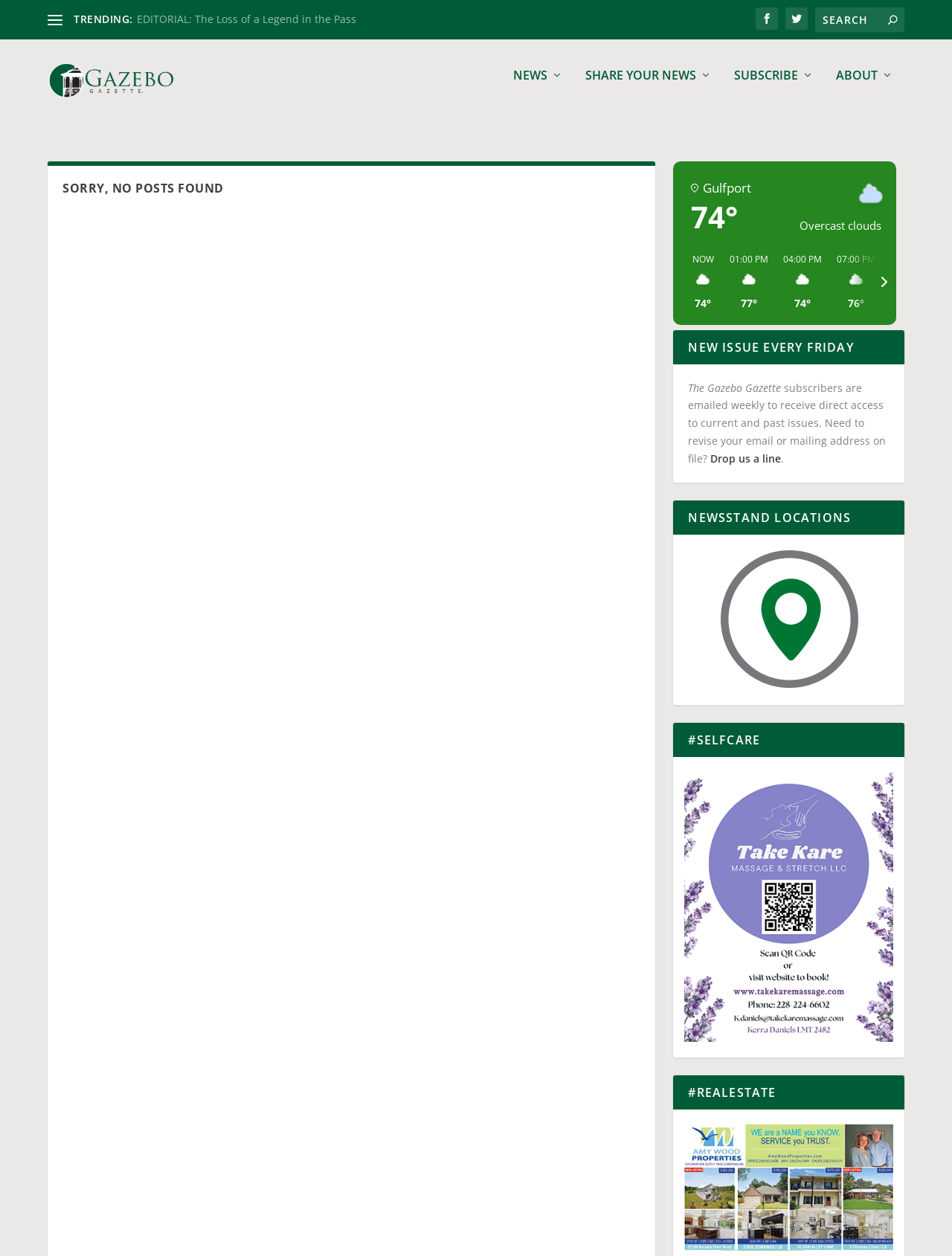Could you locate the bounding box coordinates for the section that should be clicked to accomplish this task: "Find a newspaper location".

[0.755, 0.429, 0.902, 0.543]